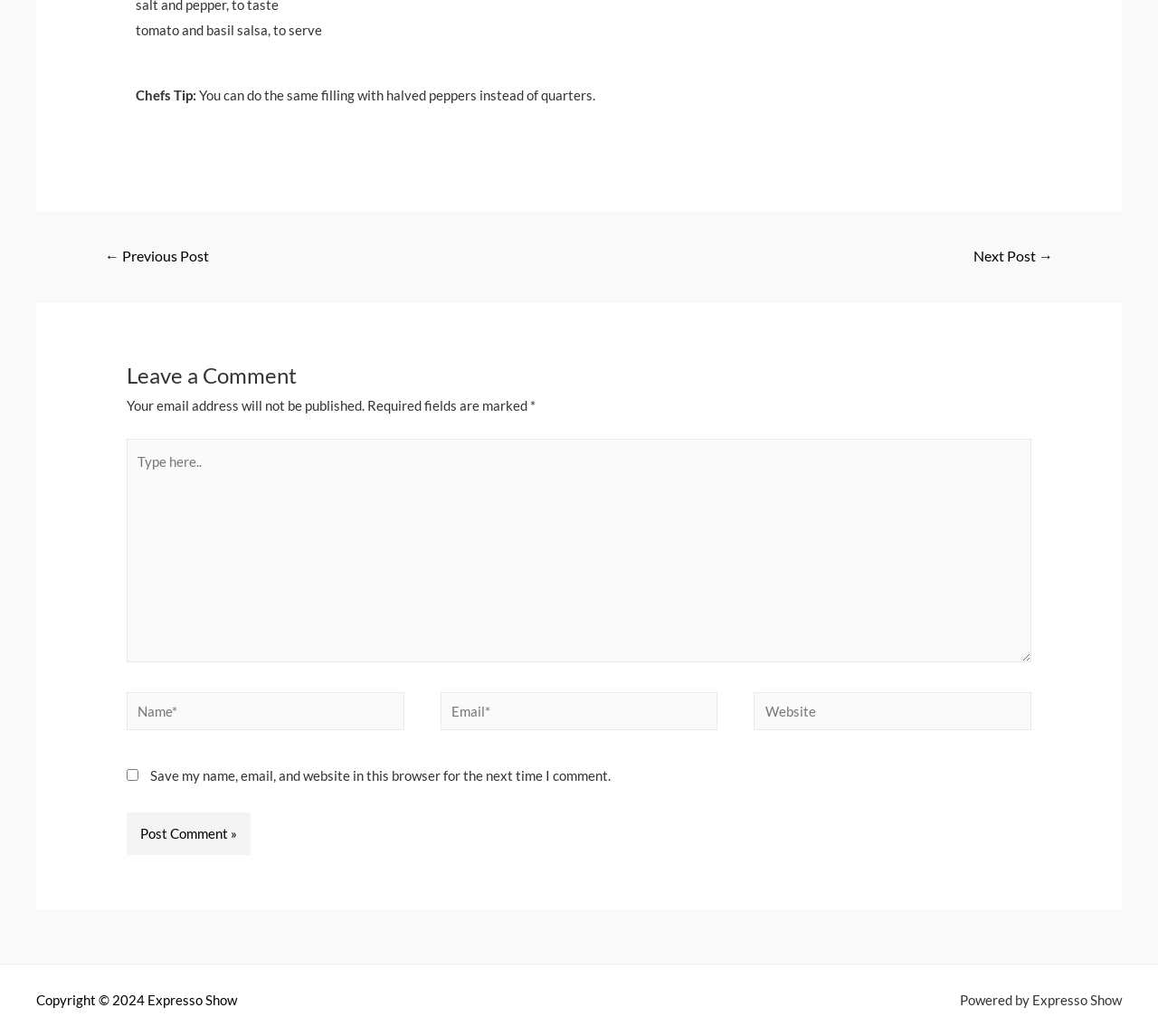Select the bounding box coordinates of the element I need to click to carry out the following instruction: "Leave a comment".

[0.109, 0.345, 0.891, 0.38]